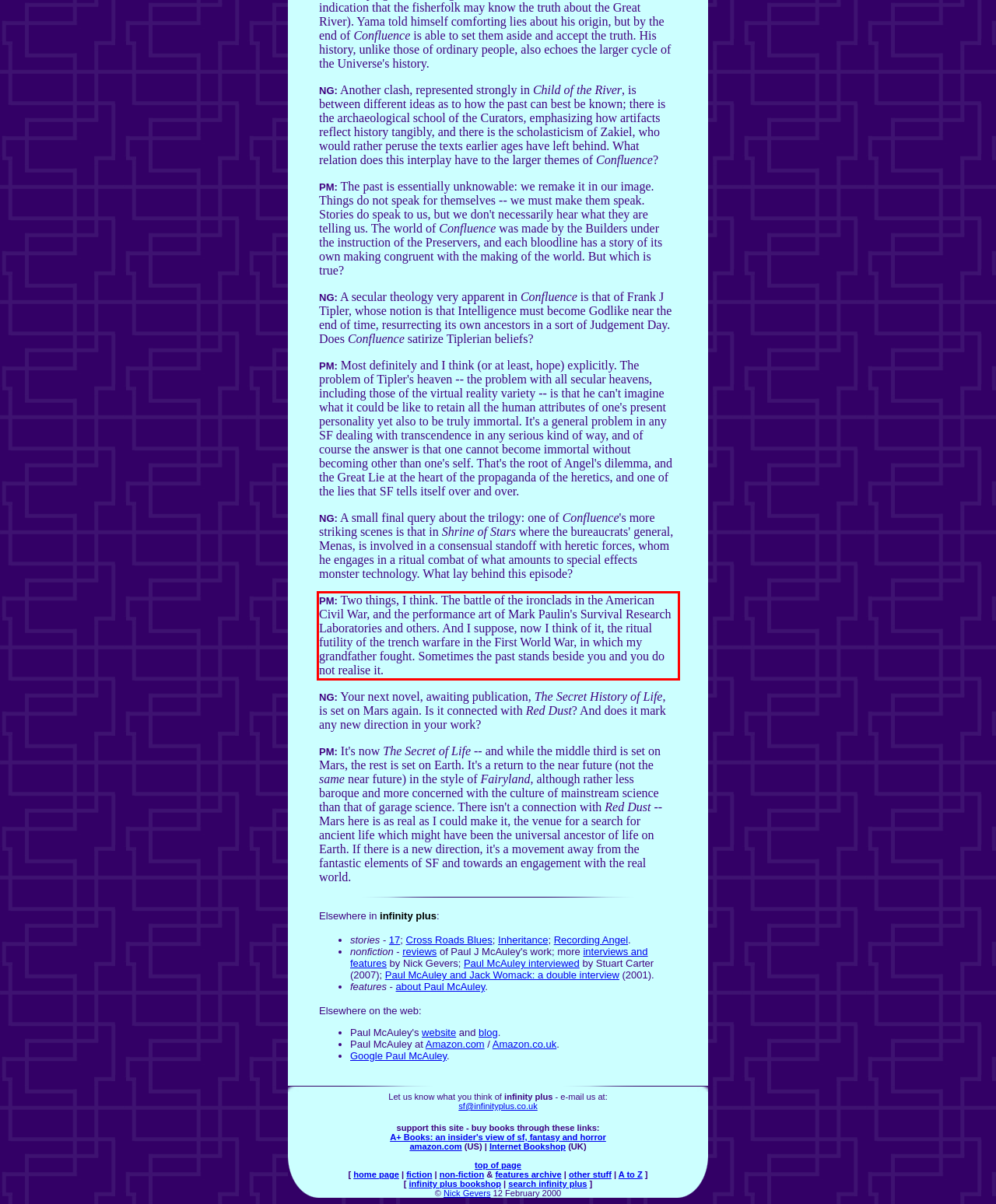Identify and extract the text within the red rectangle in the screenshot of the webpage.

PM: Two things, I think. The battle of the ironclads in the American Civil War, and the performance art of Mark Paulin's Survival Research Laboratories and others. And I suppose, now I think of it, the ritual futility of the trench warfare in the First World War, in which my grandfather fought. Sometimes the past stands beside you and you do not realise it.